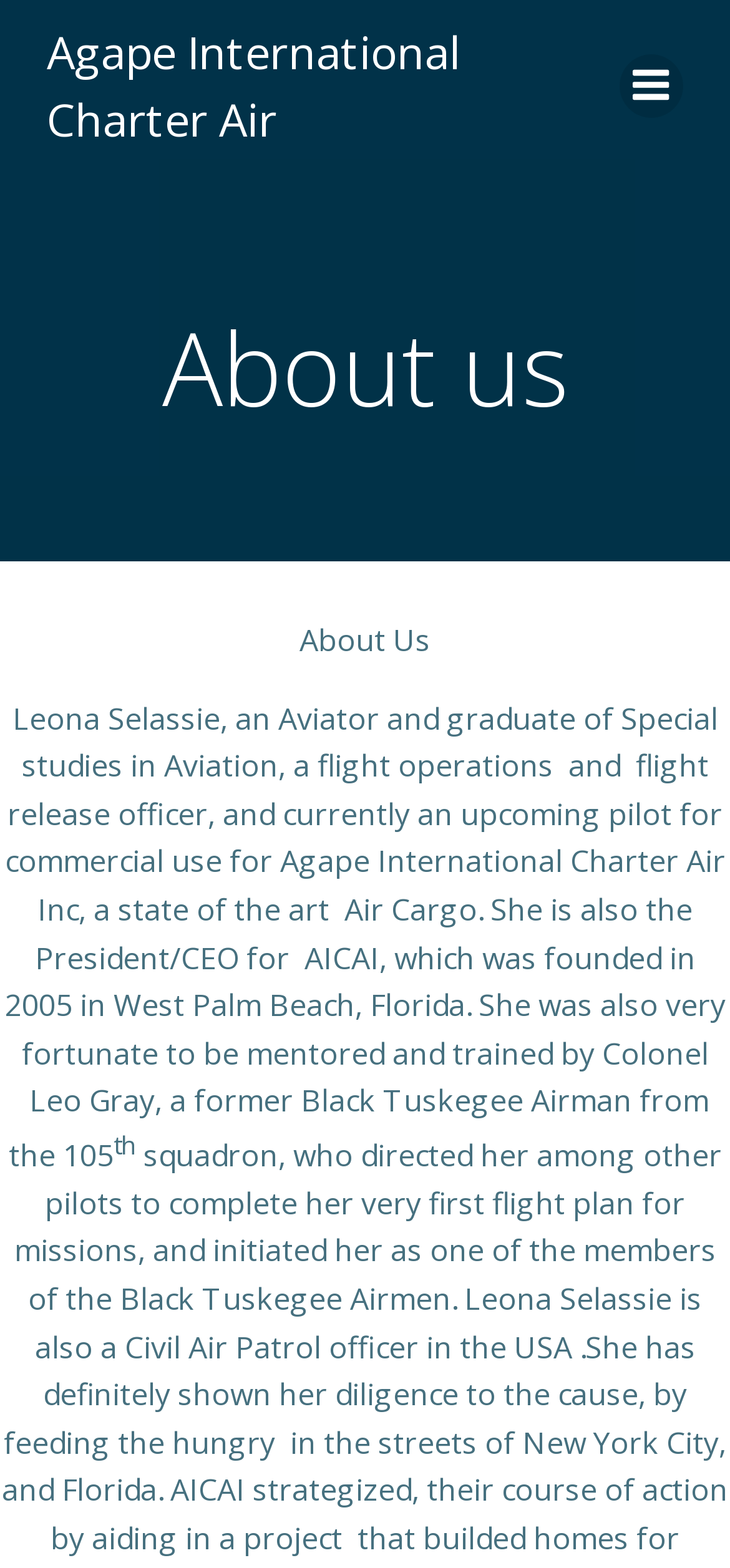Provide the bounding box coordinates of the UI element this sentence describes: "title="Menu"".

[0.849, 0.035, 0.936, 0.075]